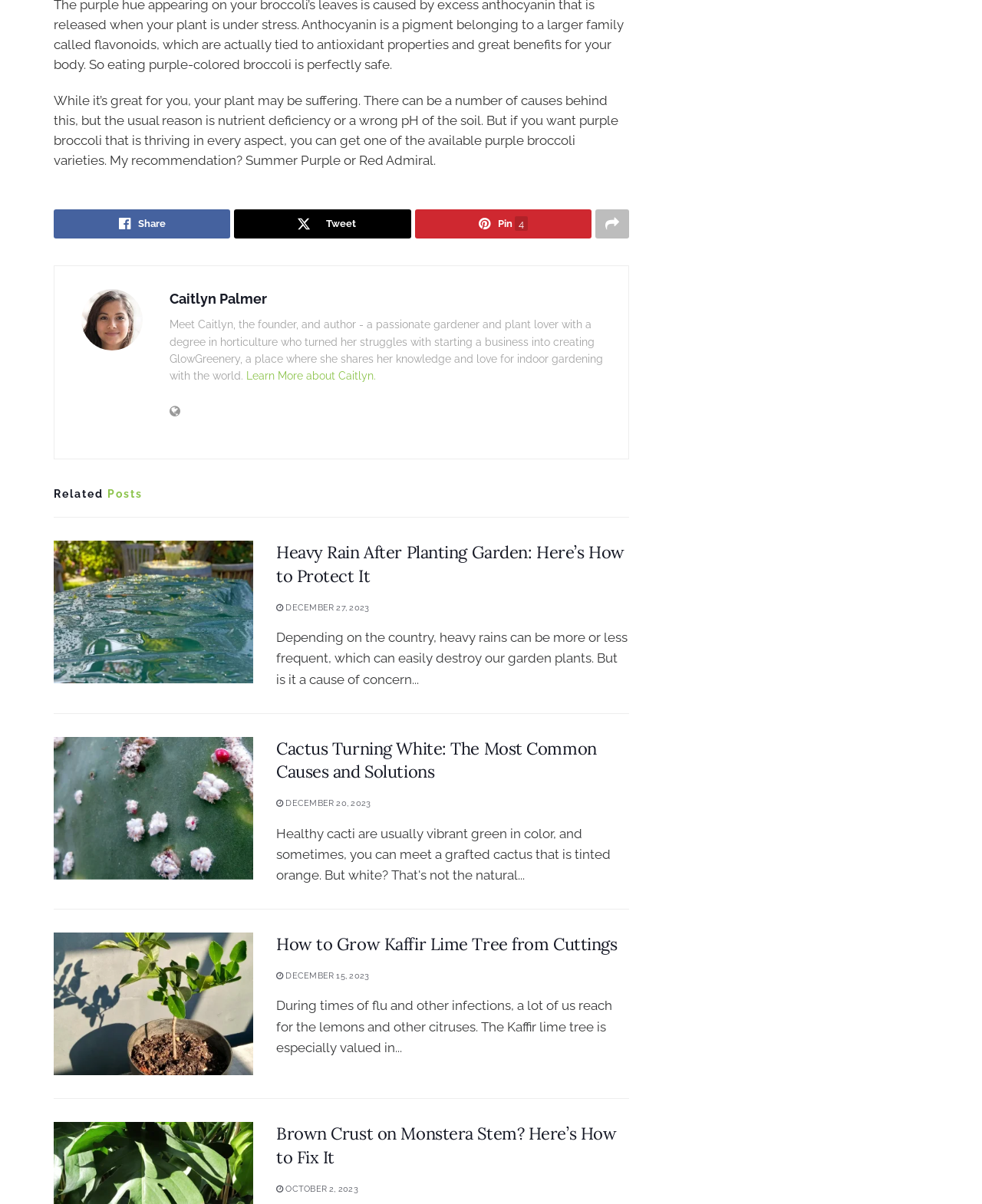Can you show the bounding box coordinates of the region to click on to complete the task described in the instruction: "Scan the QR code"?

None